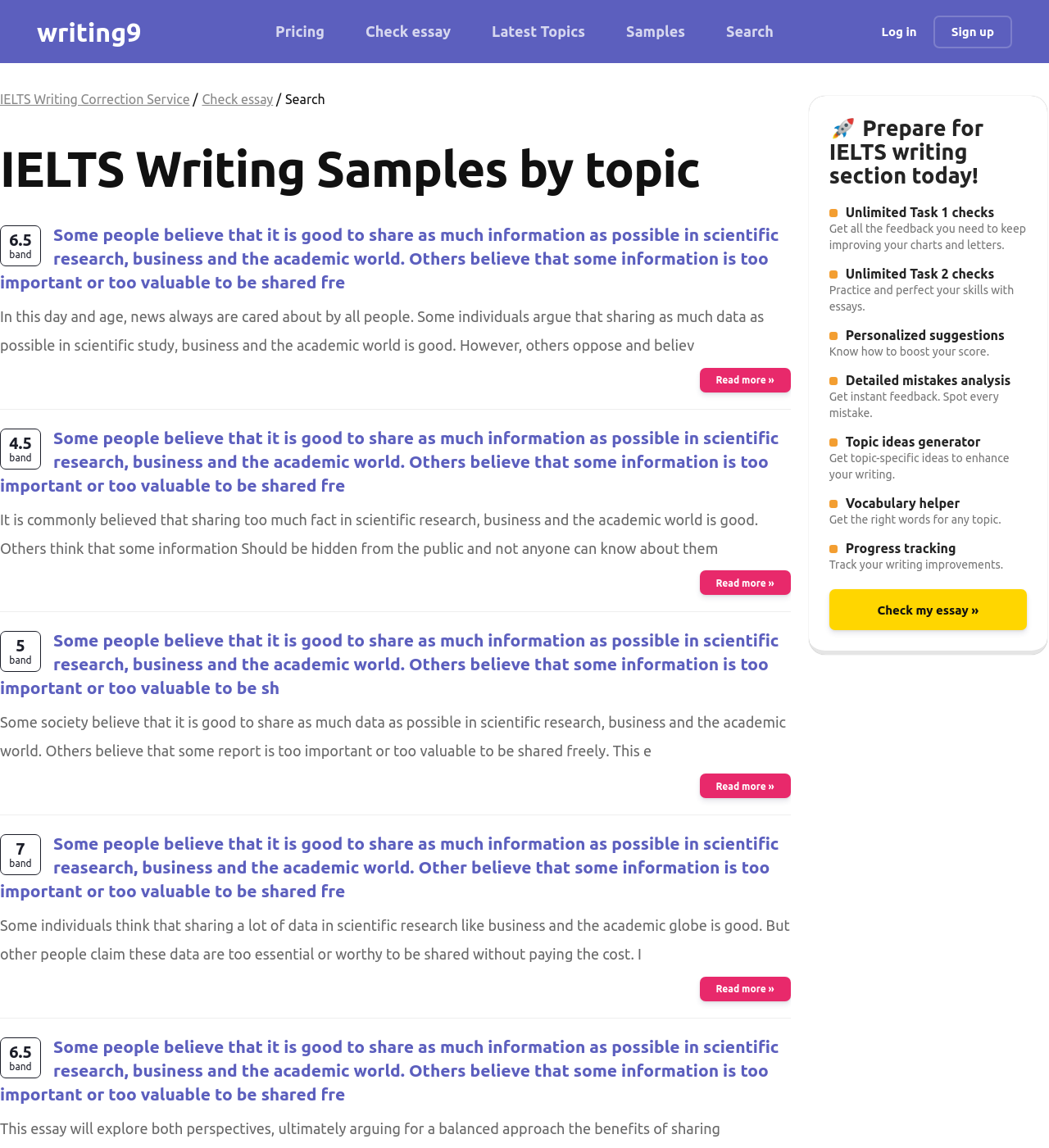Please identify the bounding box coordinates of the clickable area that will allow you to execute the instruction: "Click on 'Check my essay »'".

[0.79, 0.525, 0.979, 0.537]